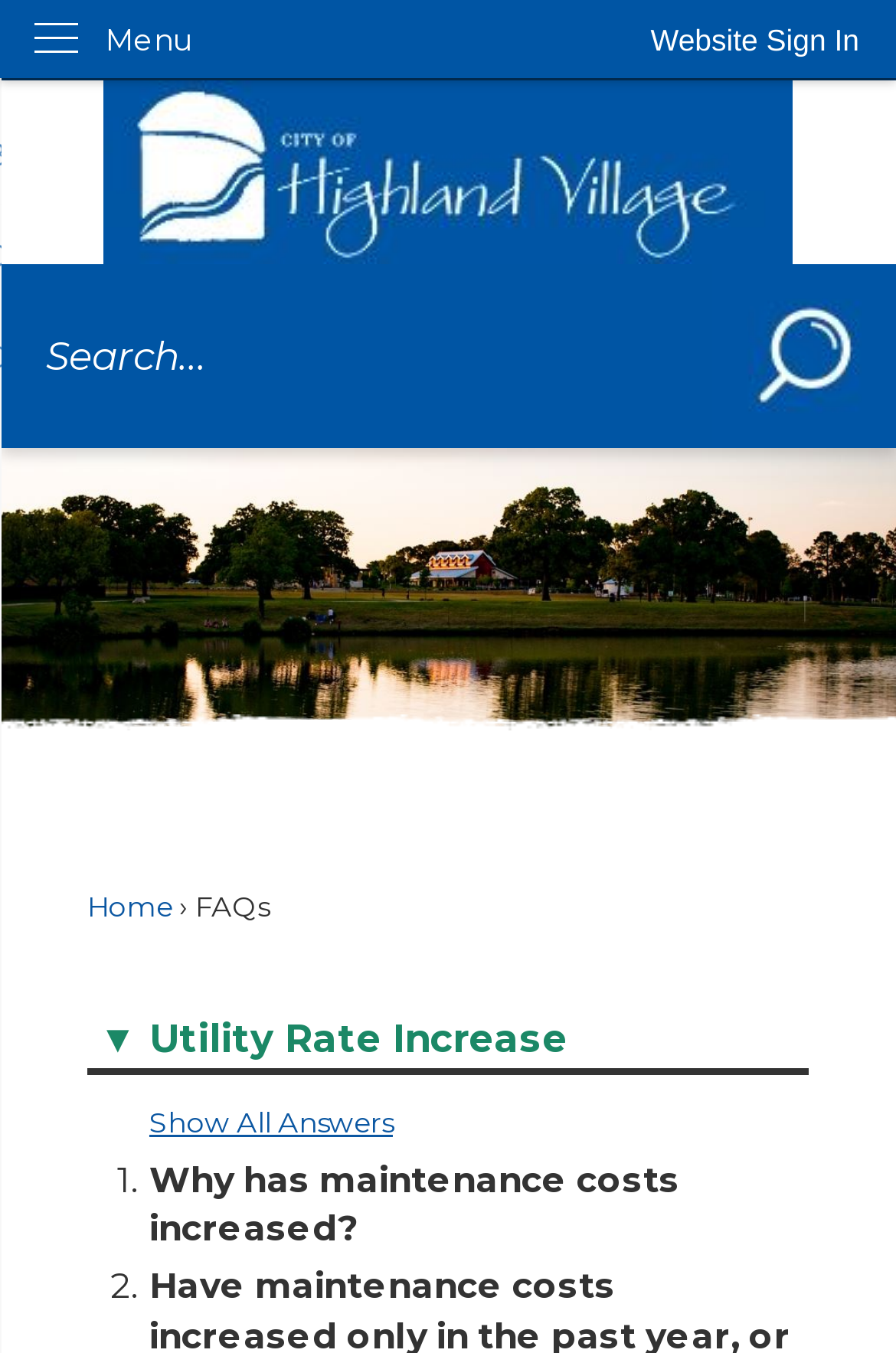Please identify the bounding box coordinates of the element that needs to be clicked to perform the following instruction: "View the Utility Rate Increase page".

[0.097, 0.749, 0.903, 0.794]